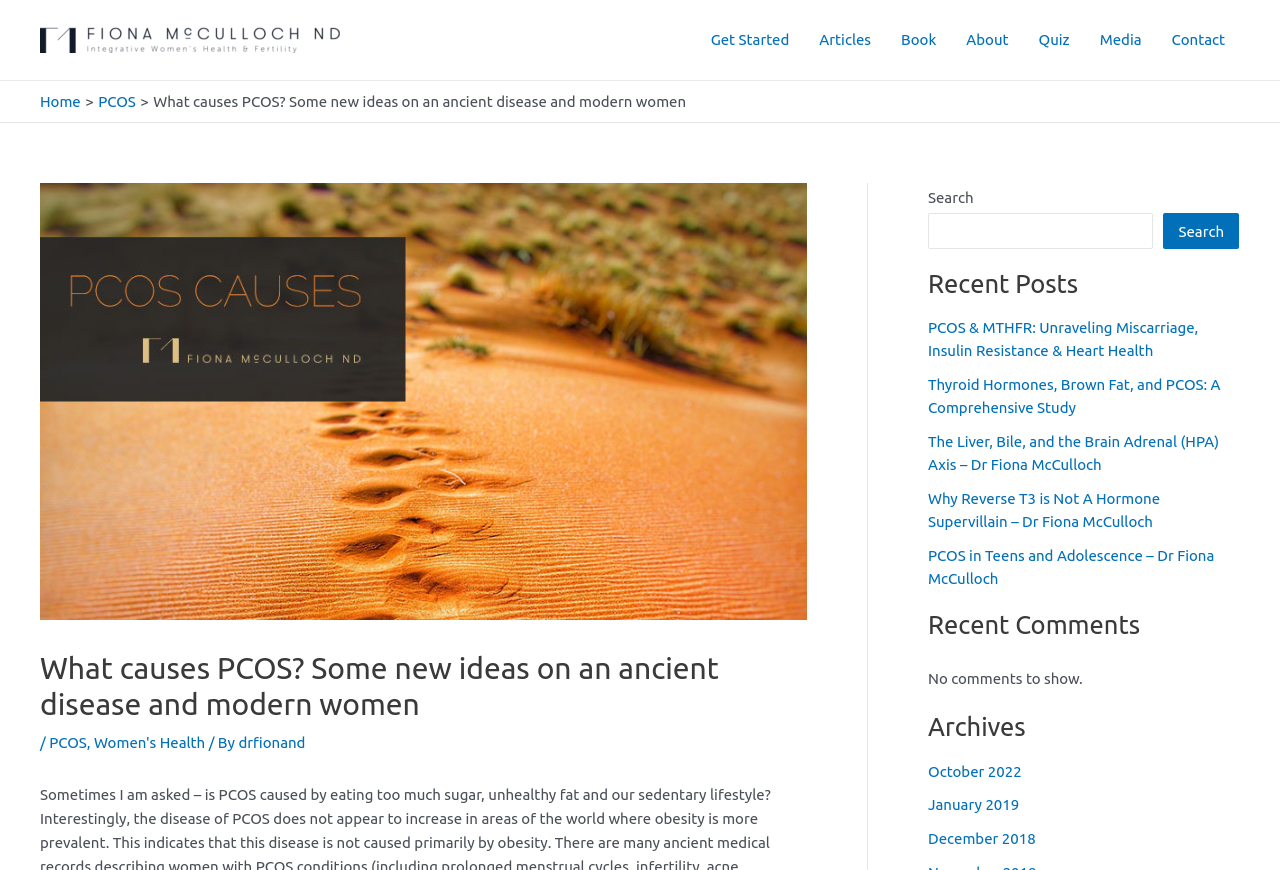Specify the bounding box coordinates of the area to click in order to follow the given instruction: "Read the article 'PCOS & MTHFR: Unraveling Miscarriage, Insulin Resistance & Heart Health'."

[0.725, 0.367, 0.936, 0.413]